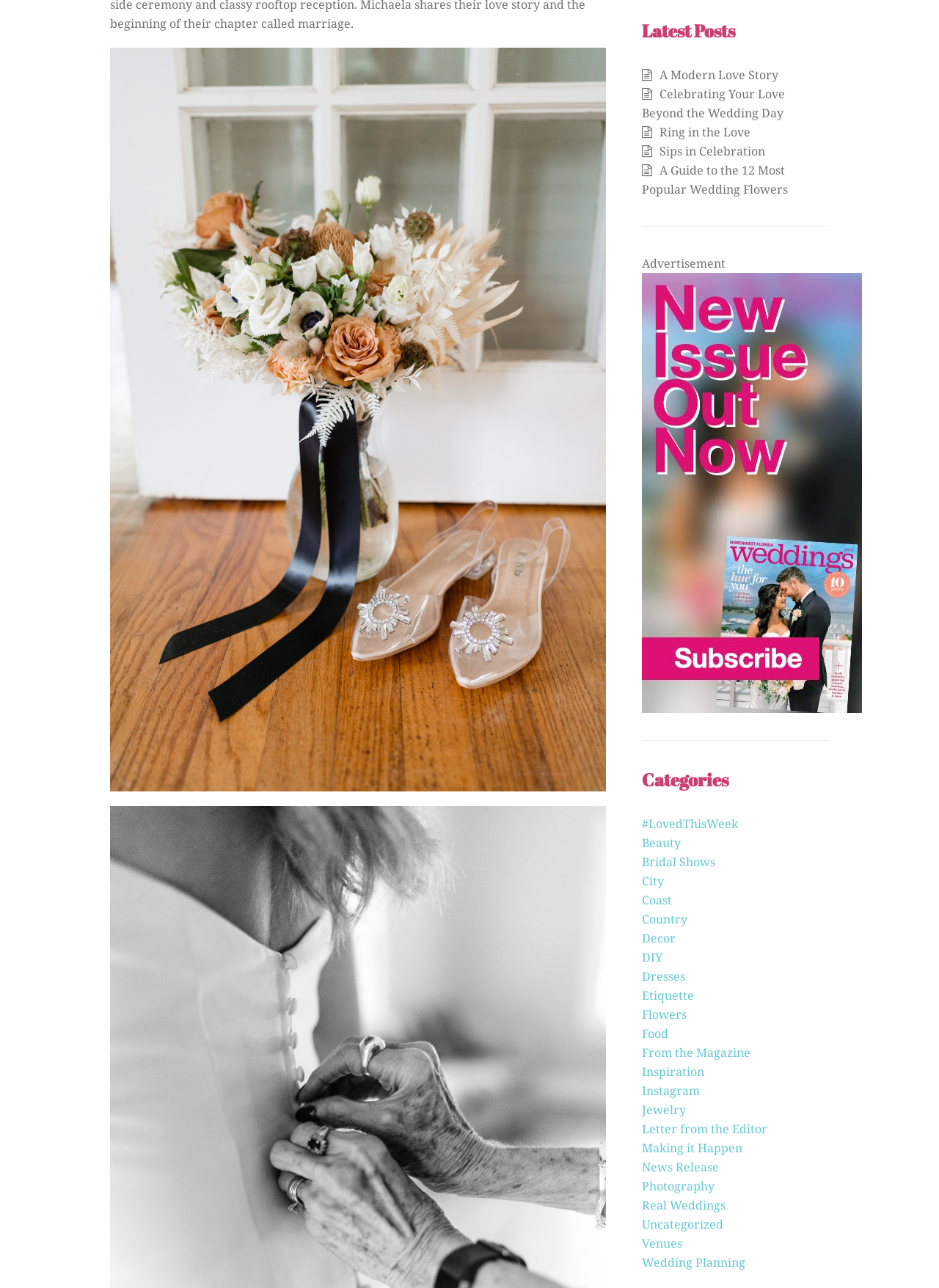Please find the bounding box coordinates of the element that needs to be clicked to perform the following instruction: "Read 'Latest Posts'". The bounding box coordinates should be four float numbers between 0 and 1, represented as [left, top, right, bottom].

[0.684, 0.015, 0.883, 0.034]